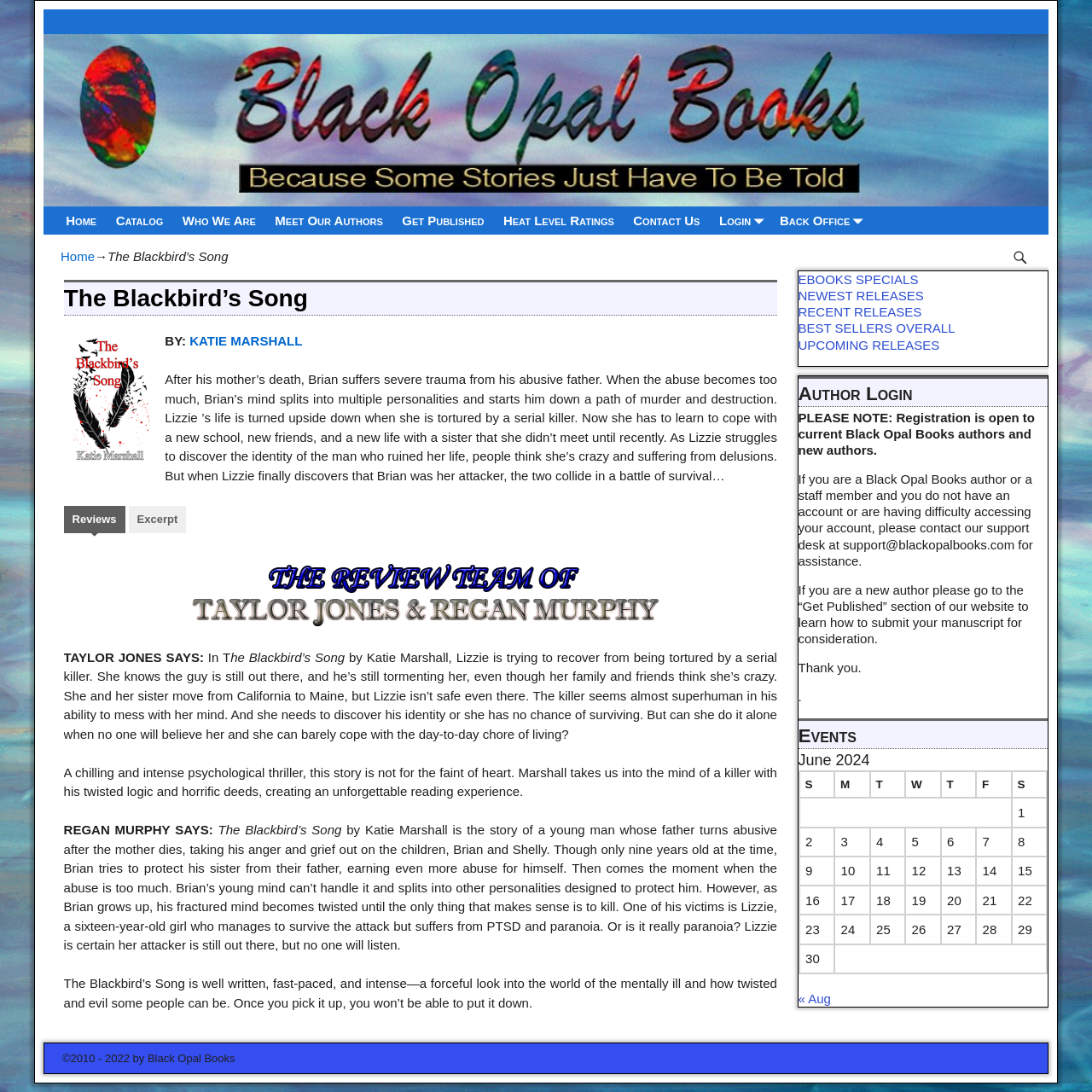Provide a thorough and detailed response to the question by examining the image: 
Who is the author of the book?

I found the author's name by looking at the link element with the text 'KATIE MARSHALL' which is located below the heading element with the text 'The Blackbird’s Song'.